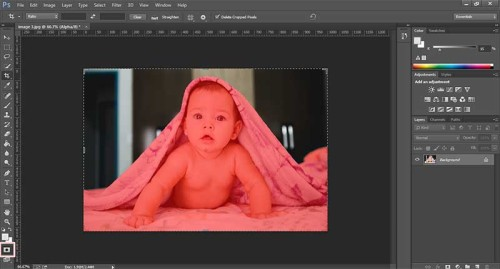What type of software is being used to edit the image?
Examine the screenshot and reply with a single word or phrase.

Photoshop-like